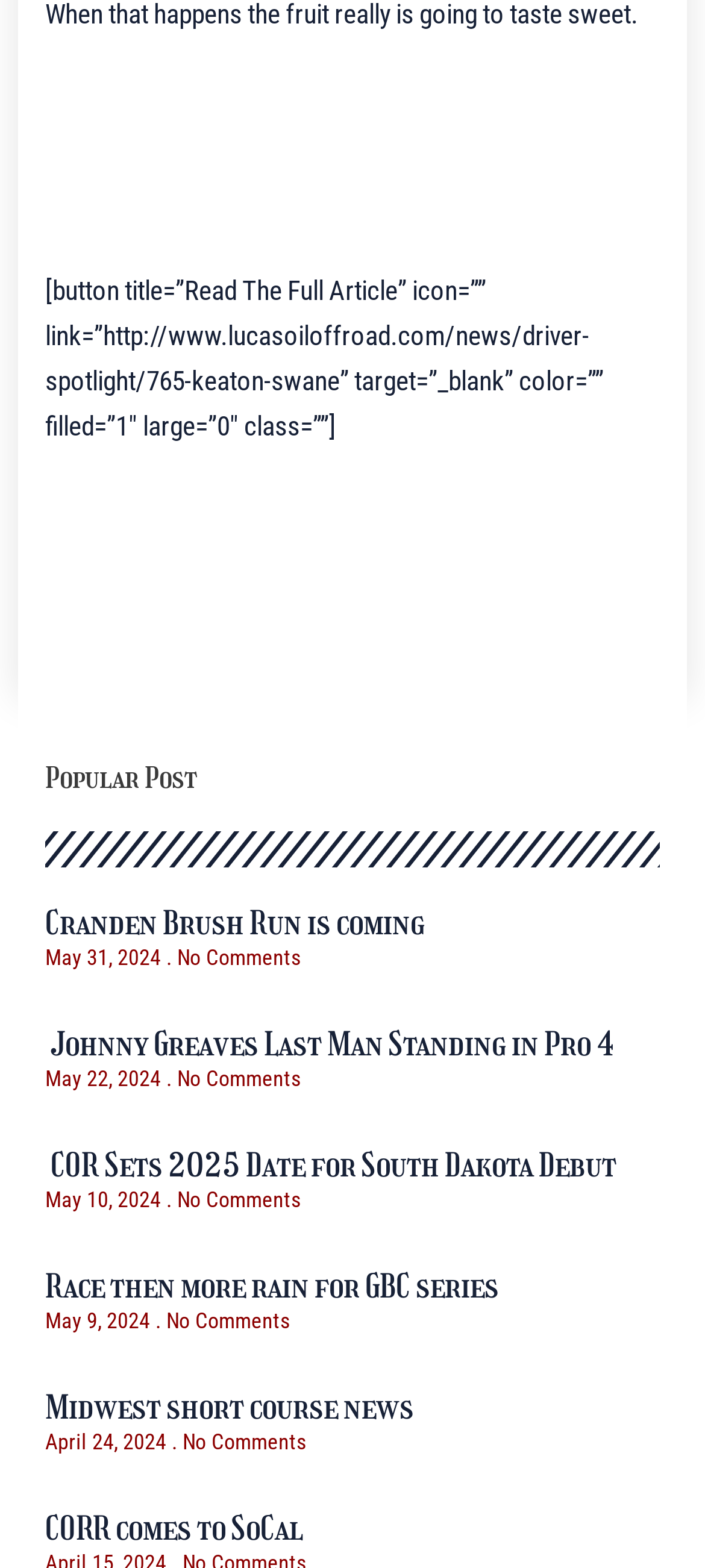How many comments does the first article have?
Look at the image and answer the question using a single word or phrase.

No Comments